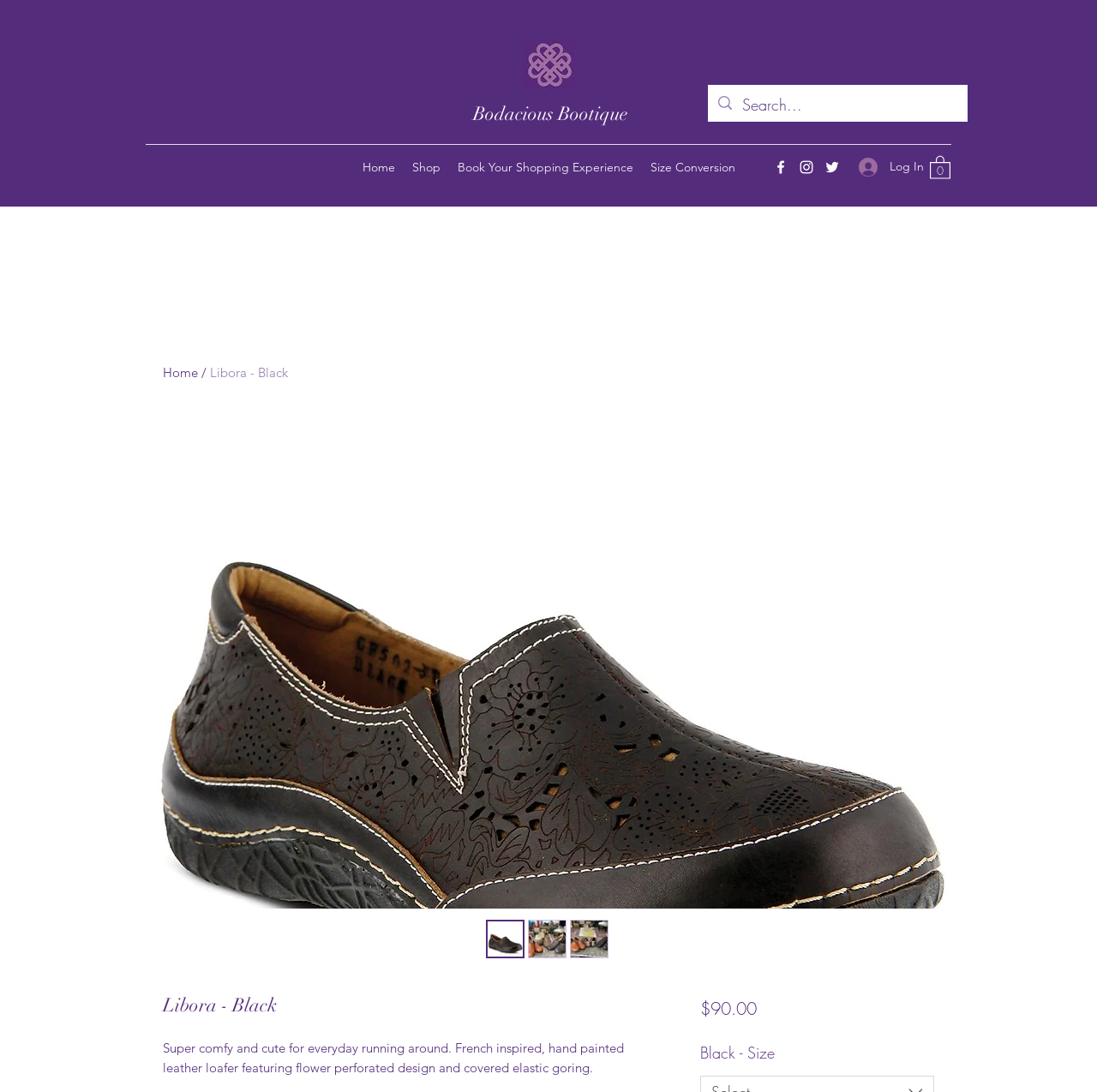Summarize the webpage with intricate details.

The webpage appears to be a product page for a black leather loafer called "Libora - Black" from Bodacious Bootique. At the top left, there is a logo link "Bodacious Bootique" and a search bar with a magnifying glass icon. Below the search bar, there is a navigation menu with links to "Home", "Shop", "Book Your Shopping Experience", and "Size Conversion".

On the top right, there is a social media bar with links to Facebook, Instagram, and Twitter, each accompanied by their respective icons. Next to the social media bar, there is a "Log In" button and a cart button with a "0 items" label.

The main content of the page is dedicated to the product "Libora - Black". There is a large image of the loafer at the top, followed by a header with the product name and a brief description: "Super comfy and cute for everyday running around. French inspired, hand painted leather loafer featuring flower perforated design and covered elastic goring." Below the header, there is a price label showing "$90.00" and a "Price" label next to it. Further down, there is a "Black - Size" label, suggesting that the product is available in different sizes.

On the right side of the product description, there are three thumbnail images of the loafer, each with a "Thumbnail: Libora - Black" label. These thumbnails are likely clickable to show different views of the product.